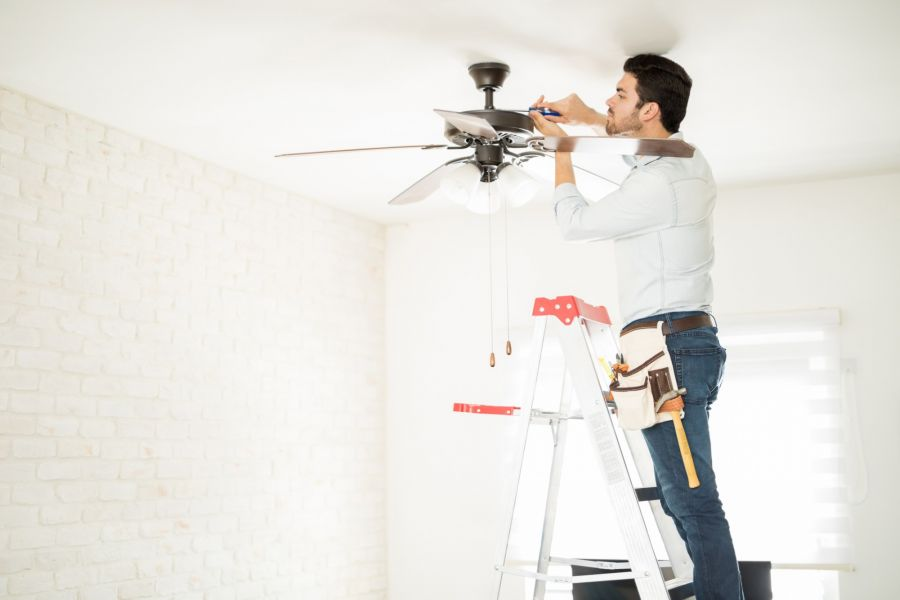Explain the scene depicted in the image, including all details.

The image depicts a skilled technician engaged in the installation of a ceiling fan in a modern interior space. Standing on a sturdy ladder, he is focused on his task, using a tool in his hand, likely to secure or adjust the fan. The ceiling fan features sleek blades and light fixtures, showcasing a stylish design that complements the room's clean aesthetic. The background consists of a light-colored brick wall and a window with elegant shades, contributing to a bright and airy atmosphere. This scene reflects the professional services offered by Meehan Electrical Services, emphasizing their commitment to safely and efficiently installing ceiling fans for homes and businesses.